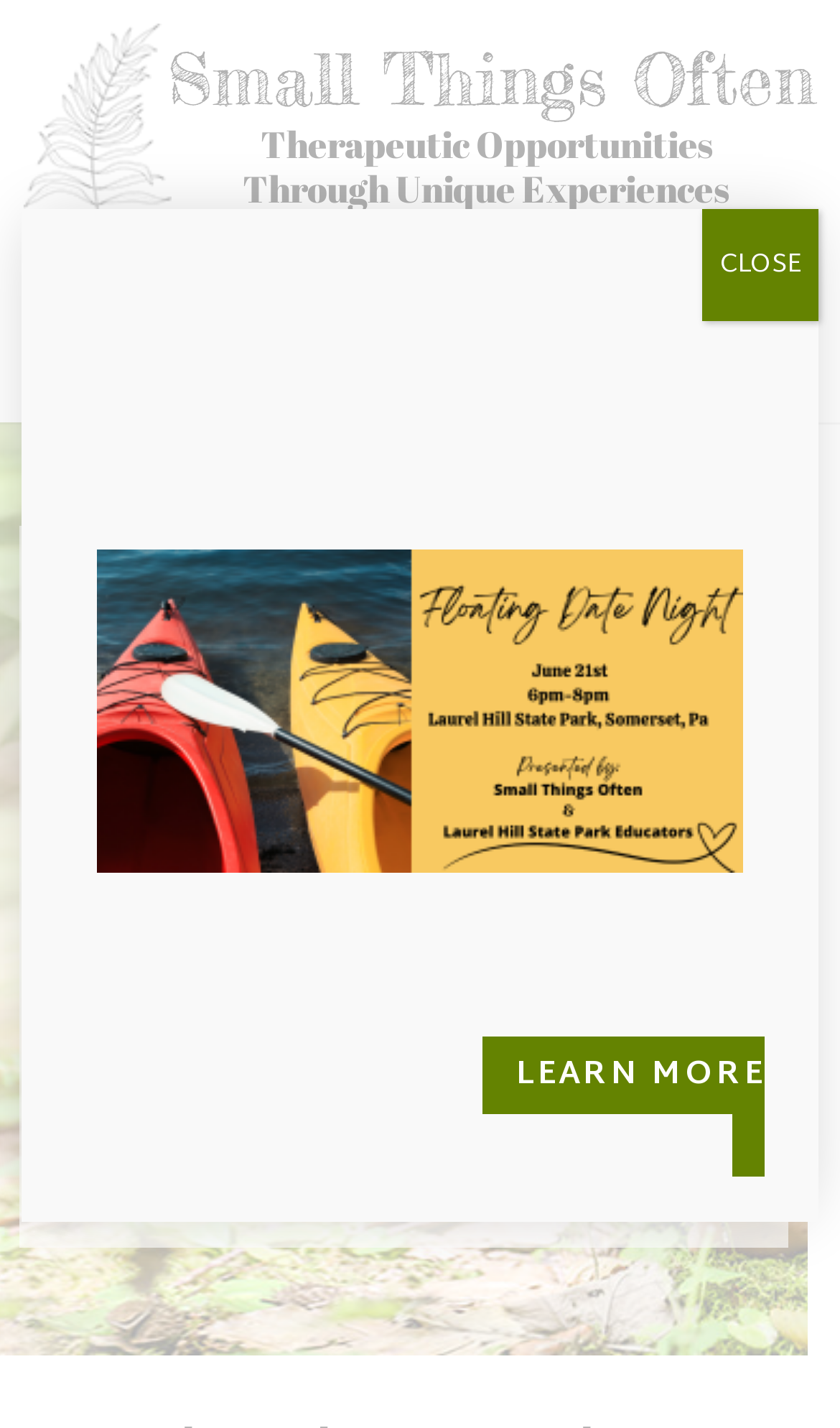Answer the question below with a single word or a brief phrase: 
What is the purpose of the 'Close' button?

To close a popup